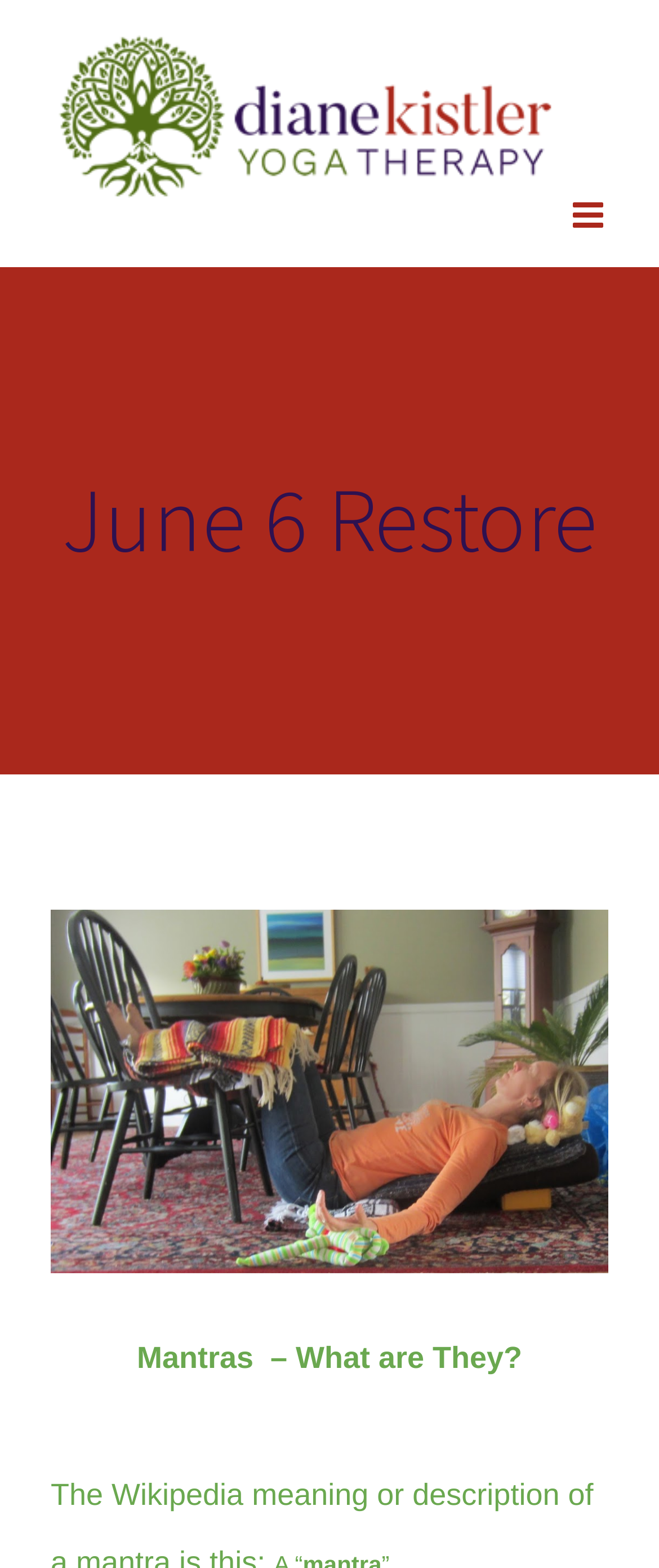Determine the bounding box coordinates for the UI element with the following description: "alt="Diane Kistler Yoga Therapy Logo"". The coordinates should be four float numbers between 0 and 1, represented as [left, top, right, bottom].

[0.077, 0.022, 0.846, 0.126]